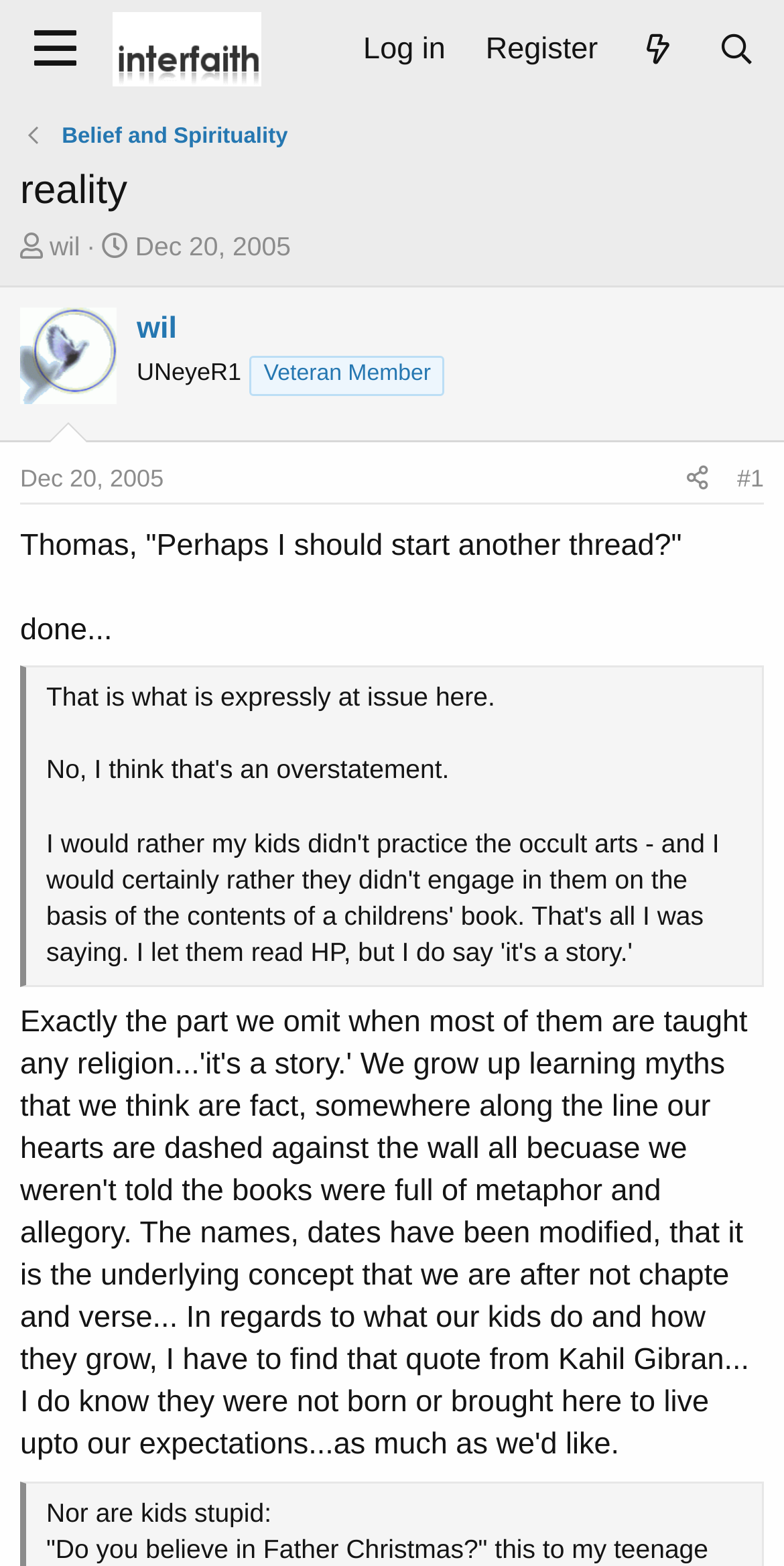Locate the bounding box of the user interface element based on this description: "Belief and Spirituality".

[0.079, 0.077, 0.367, 0.098]